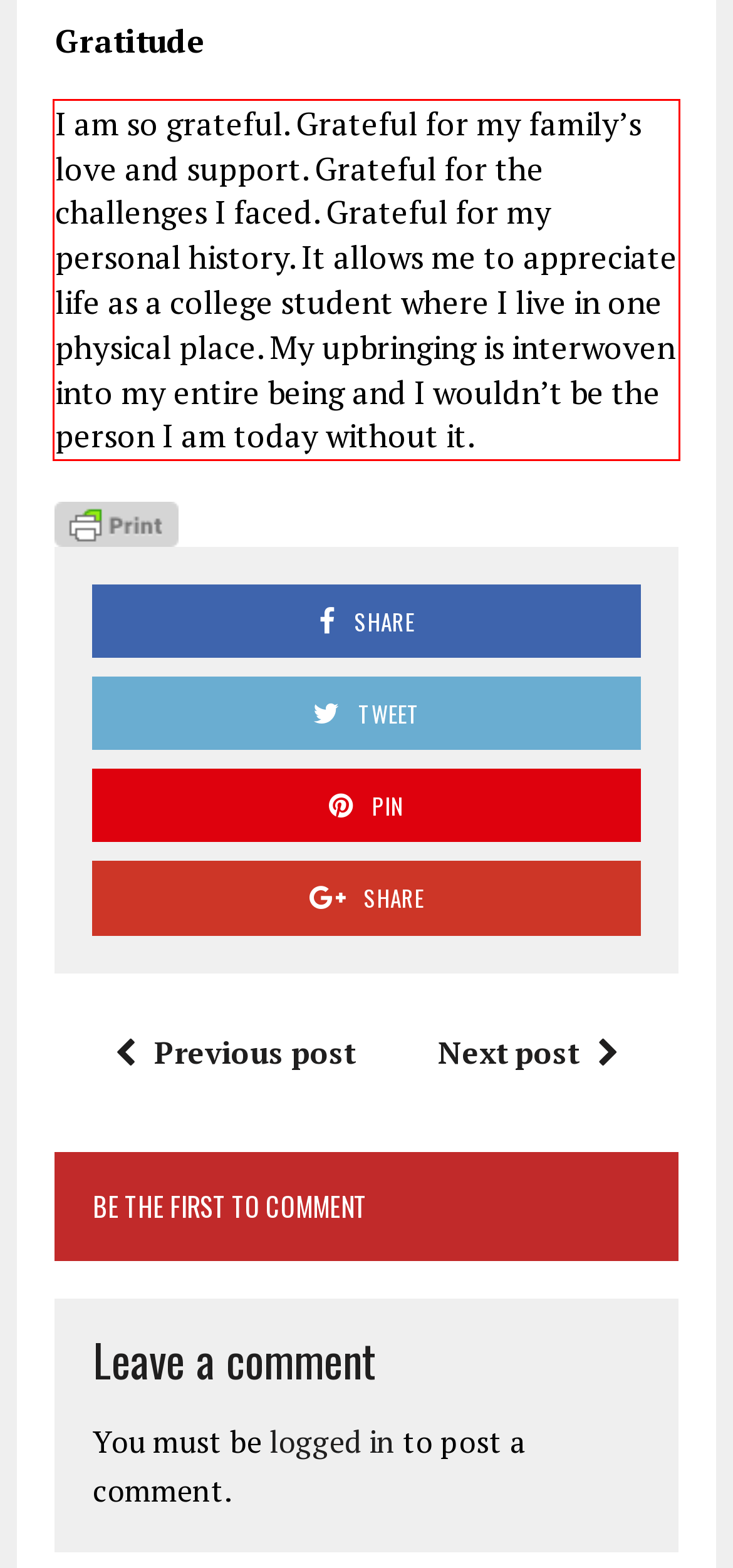Locate the red bounding box in the provided webpage screenshot and use OCR to determine the text content inside it.

I am so grateful. Grateful for my family’s love and support. Grateful for the challenges I faced. Grateful for my personal history. It allows me to appreciate life as a college student where I live in one physical place. My upbringing is interwoven into my entire being and I wouldn’t be the person I am today without it.